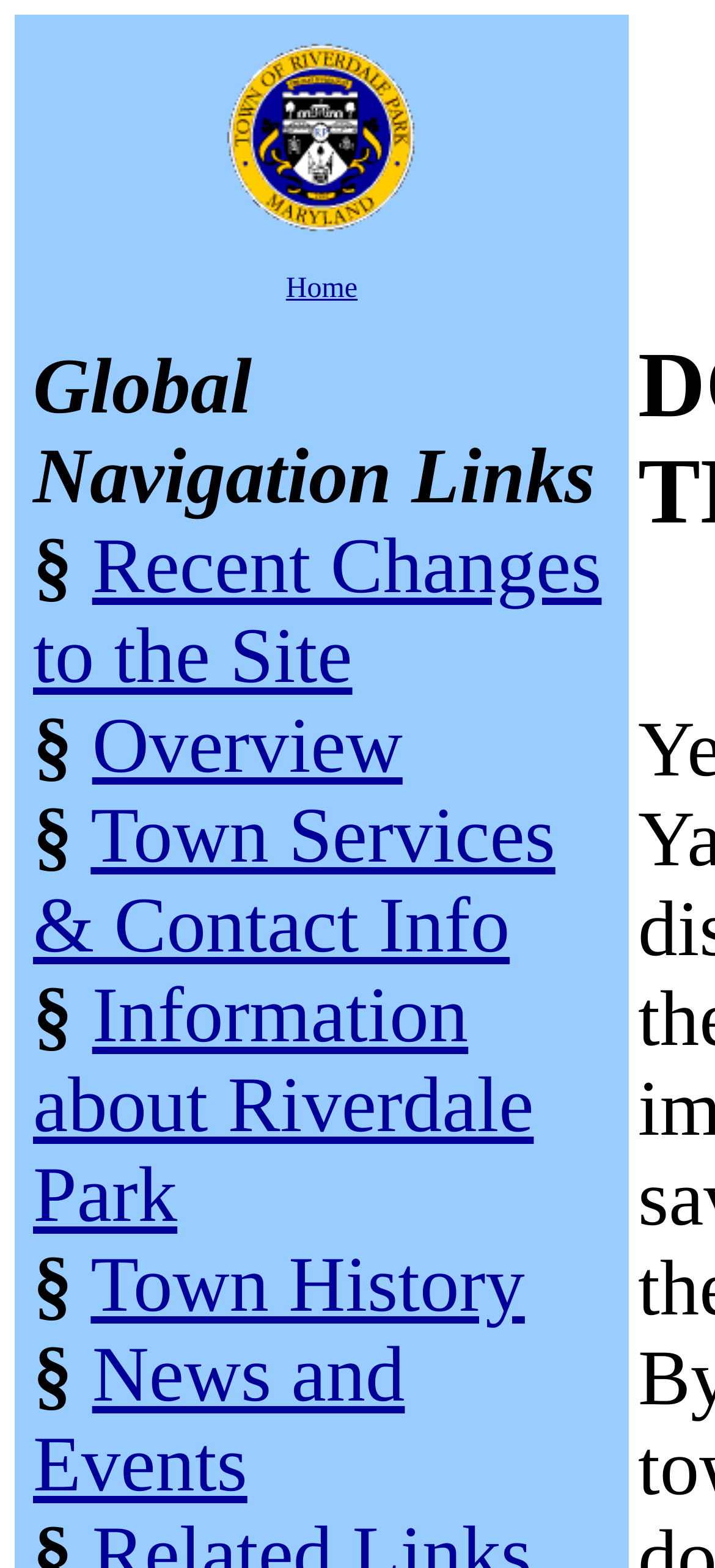Determine the bounding box coordinates of the section I need to click to execute the following instruction: "get town services and contact info". Provide the coordinates as four float numbers between 0 and 1, i.e., [left, top, right, bottom].

[0.046, 0.507, 0.777, 0.619]